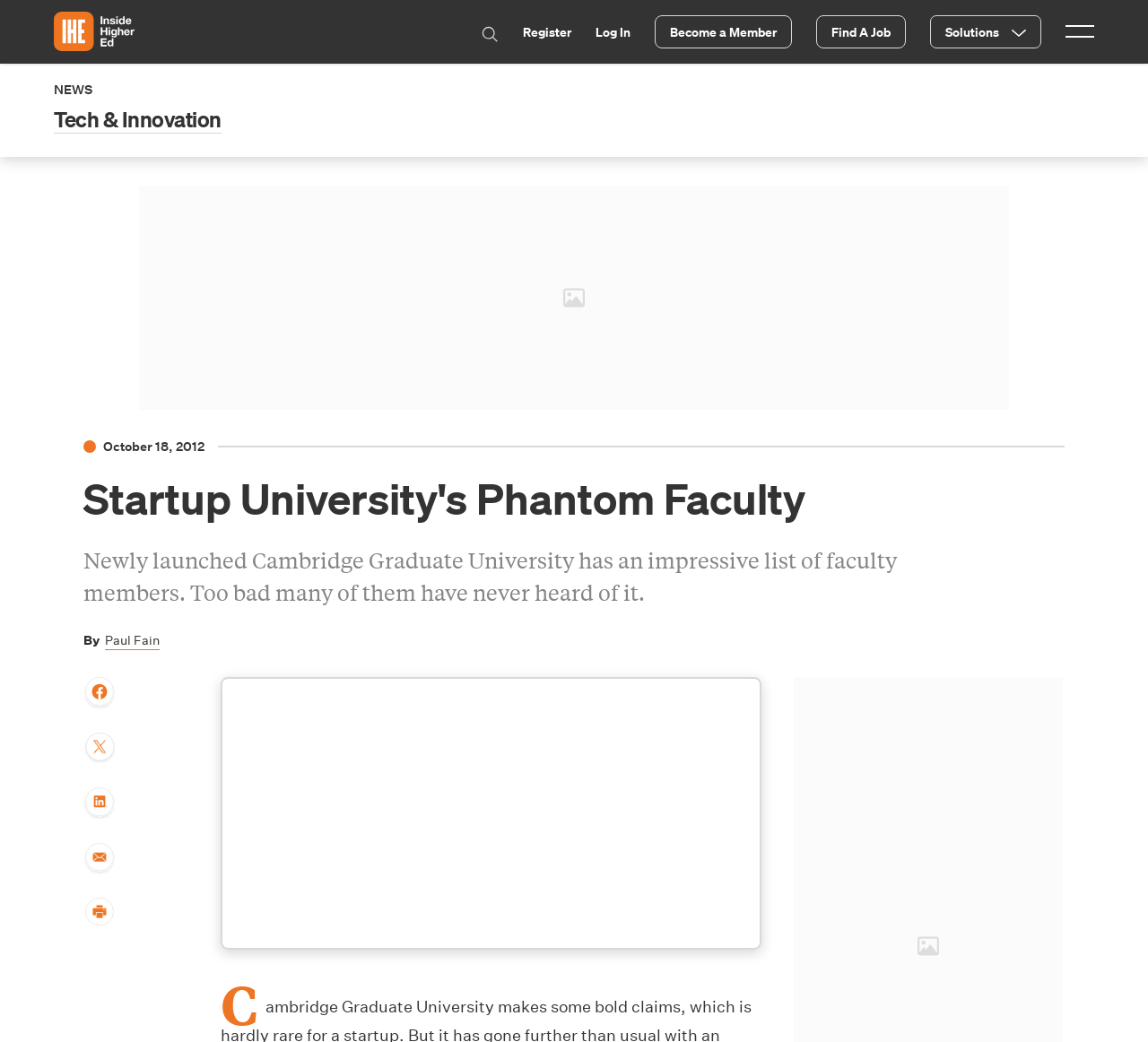What is the name of the university mentioned in the article?
Utilize the information in the image to give a detailed answer to the question.

The article mentions 'Newly launched Cambridge Graduate University has an impressive list of faculty members.' which indicates that the university being referred to is Cambridge Graduate University.